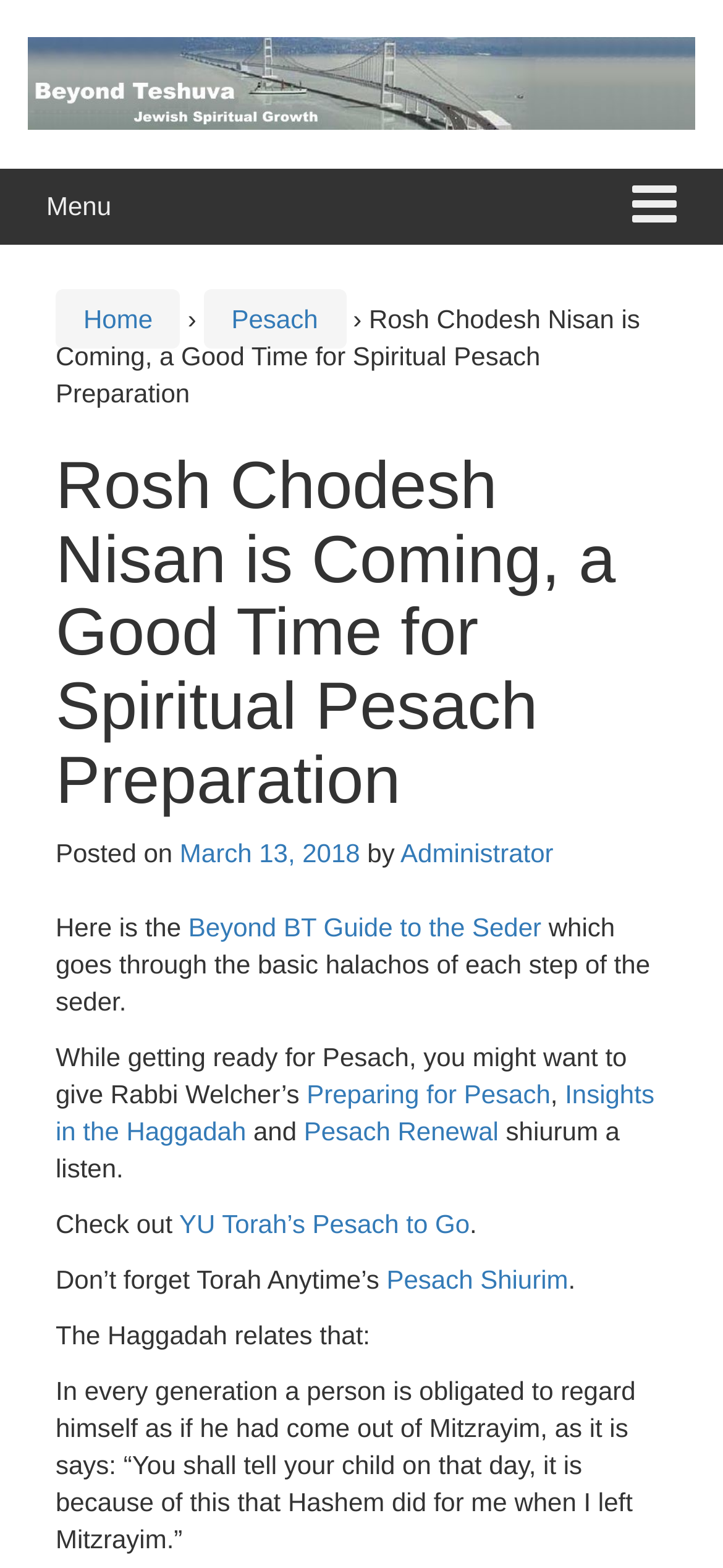Determine the bounding box coordinates for the region that must be clicked to execute the following instruction: "View website plan".

None